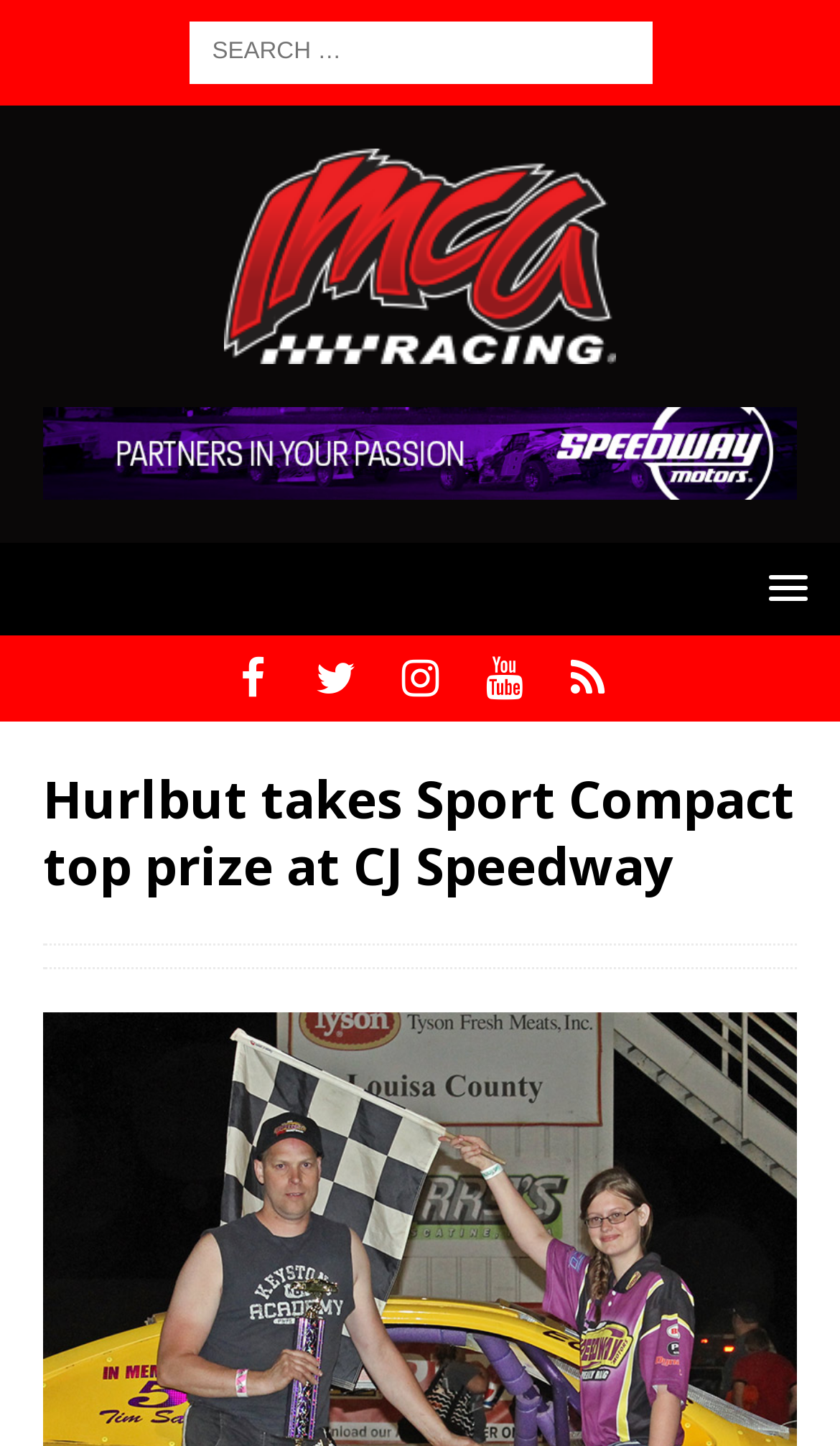Please reply to the following question with a single word or a short phrase:
What is the organization behind the racing event?

IMCA